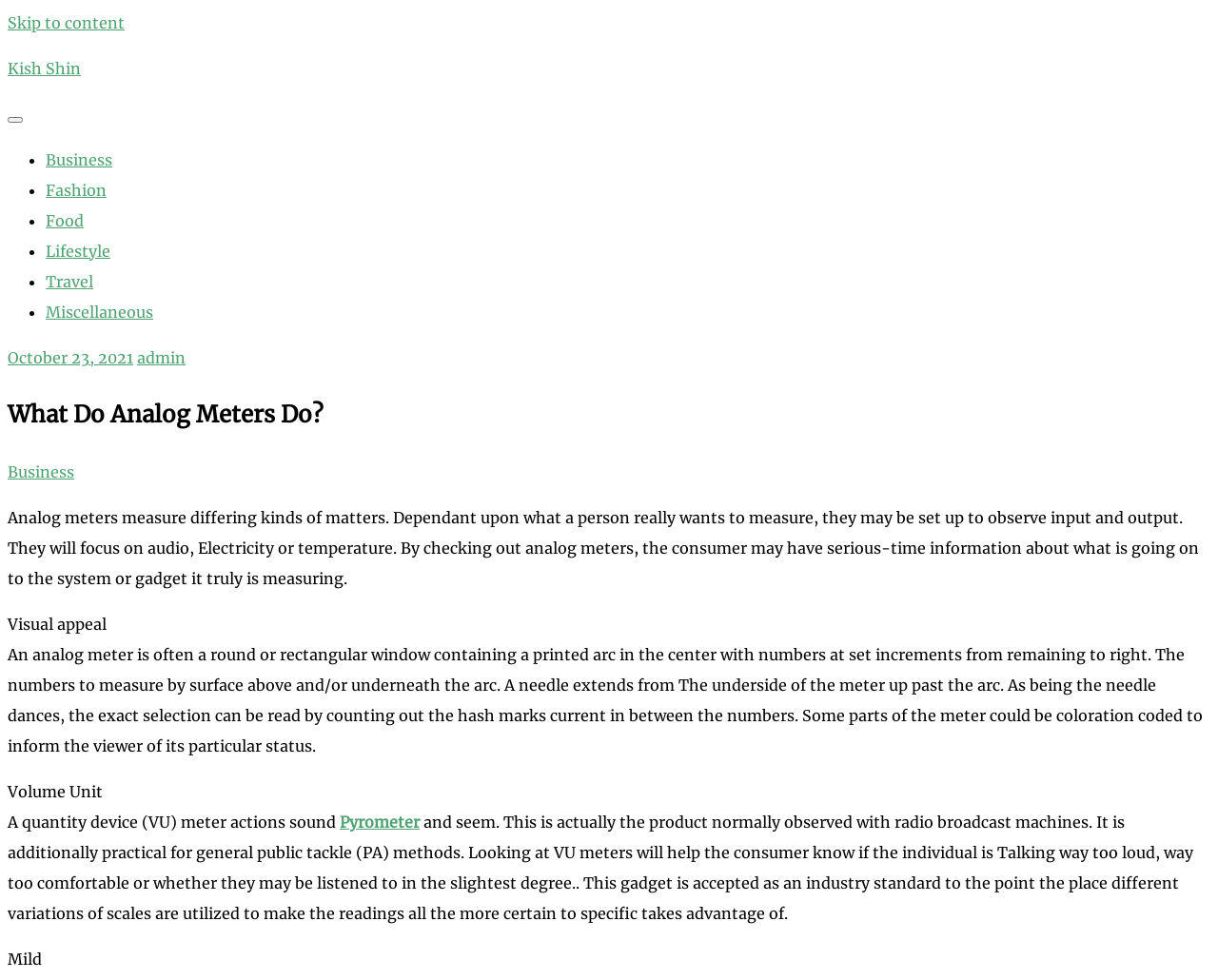Determine the bounding box coordinates of the target area to click to execute the following instruction: "Visit the 'Pyrometer' page."

[0.327, 0.778, 0.393, 0.797]